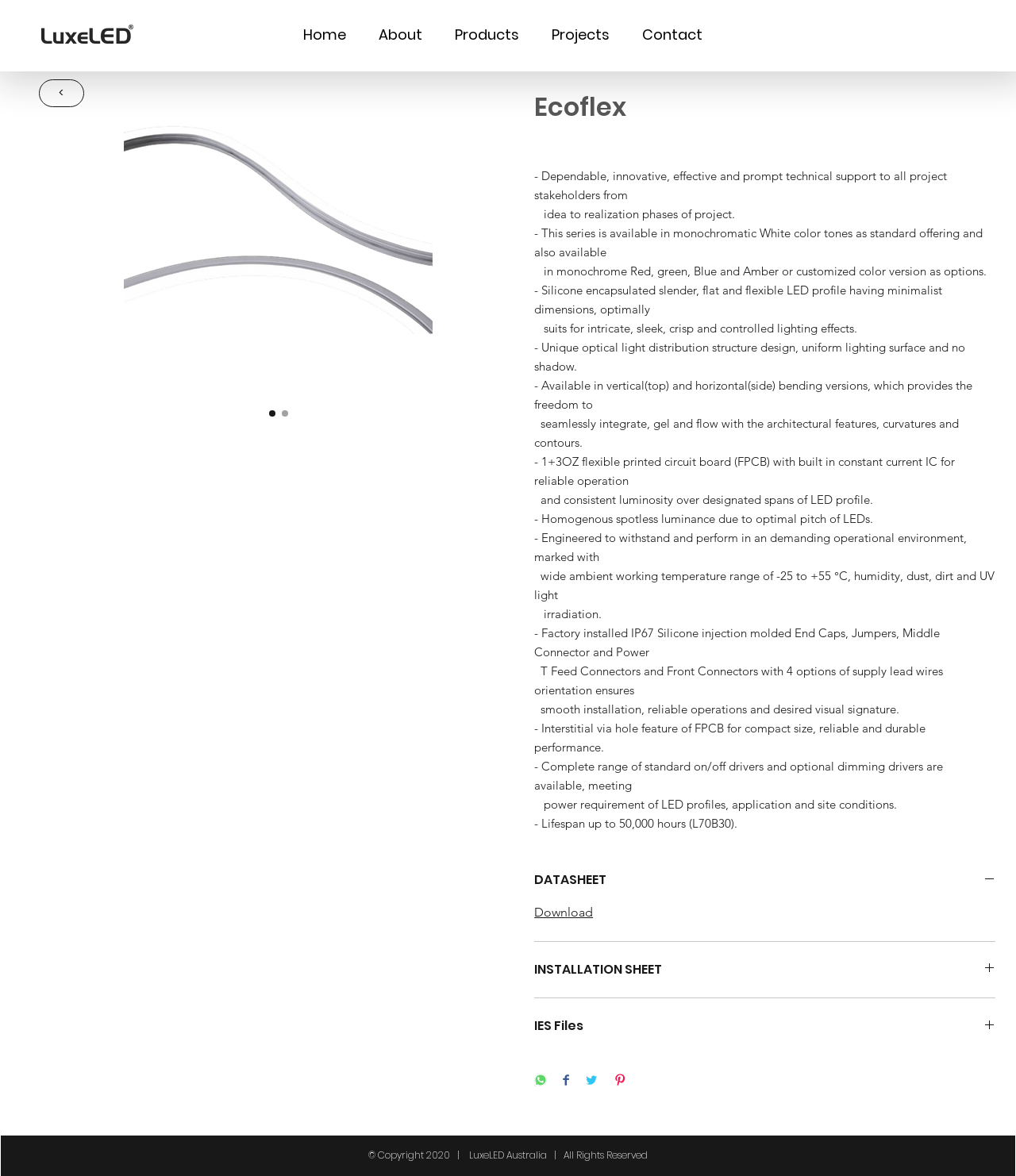What is the color tone of the product?
Using the picture, provide a one-word or short phrase answer.

Monochromatic White